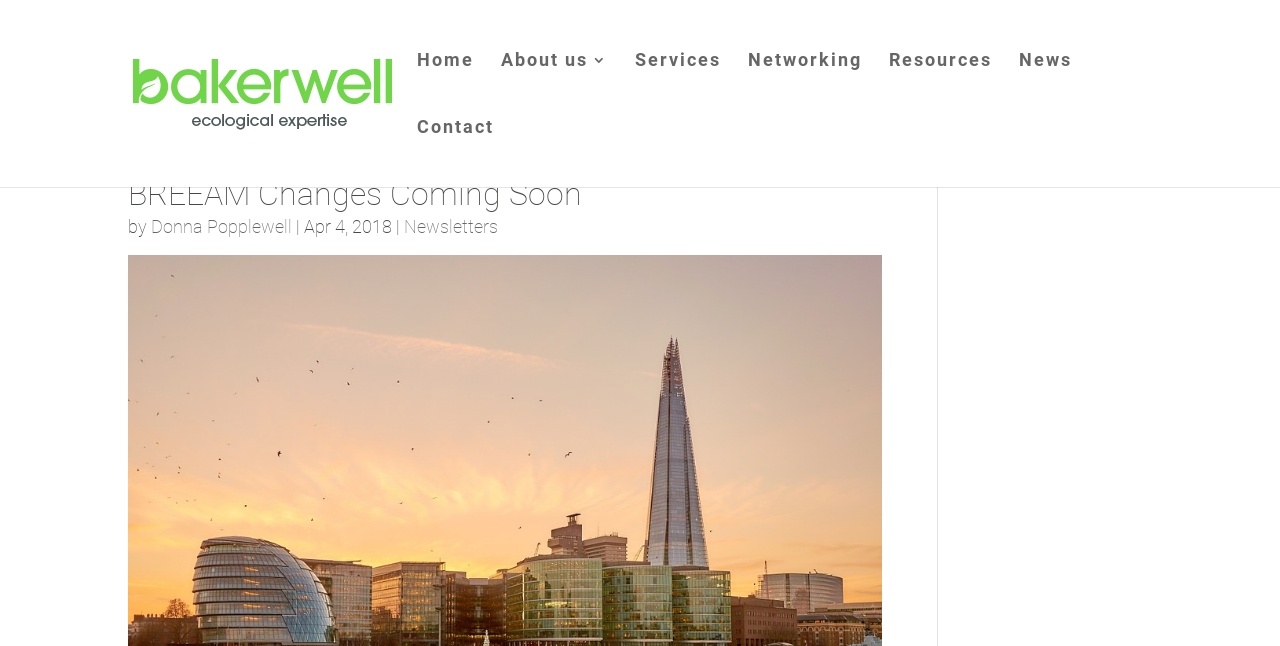Please determine the bounding box coordinates for the element with the description: "About us".

[0.391, 0.082, 0.475, 0.186]